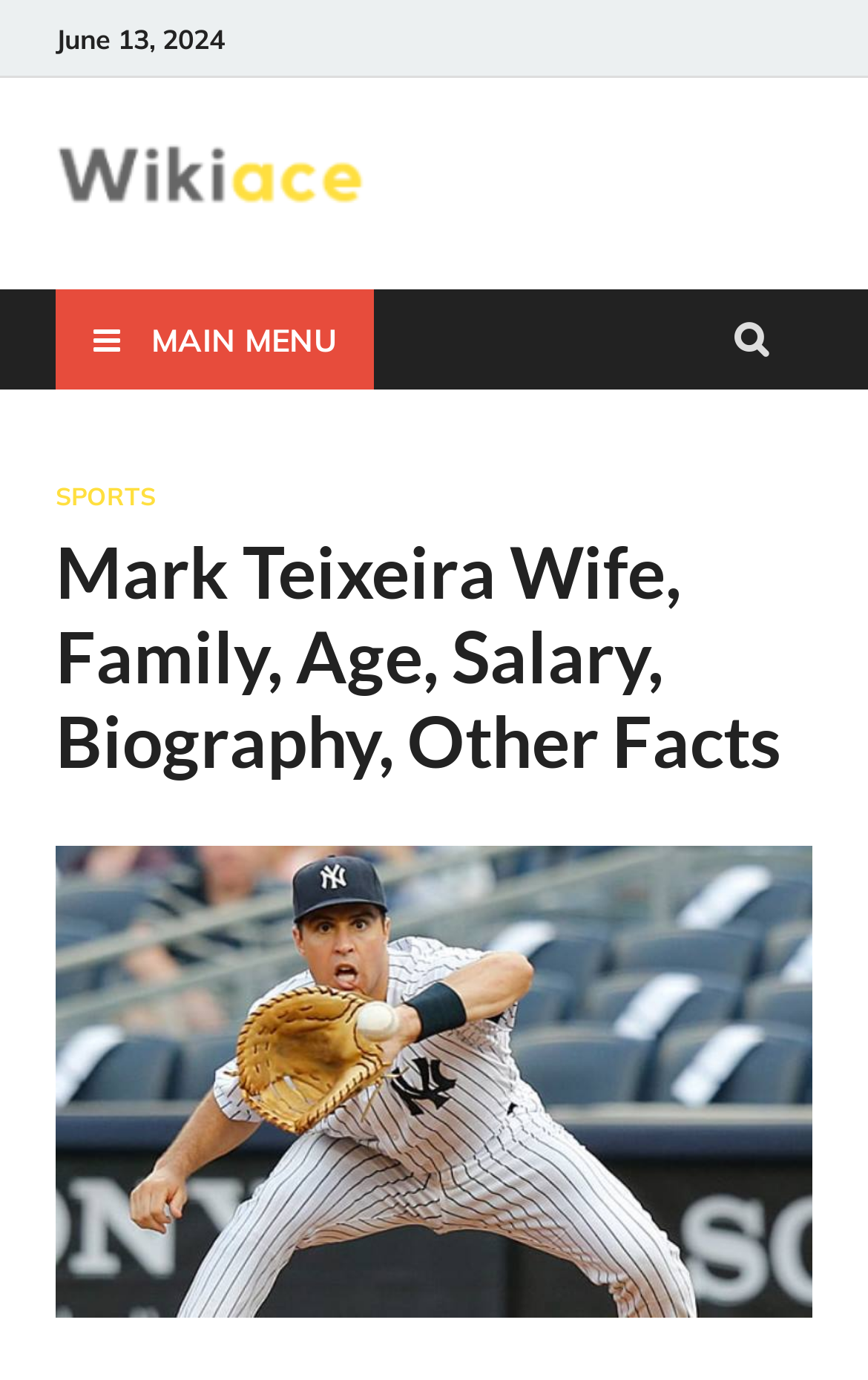Using the webpage screenshot, find the UI element described by Wikiace. Provide the bounding box coordinates in the format (top-left x, top-left y, bottom-right x, bottom-right y), ensuring all values are floating point numbers between 0 and 1.

[0.462, 0.134, 0.813, 0.206]